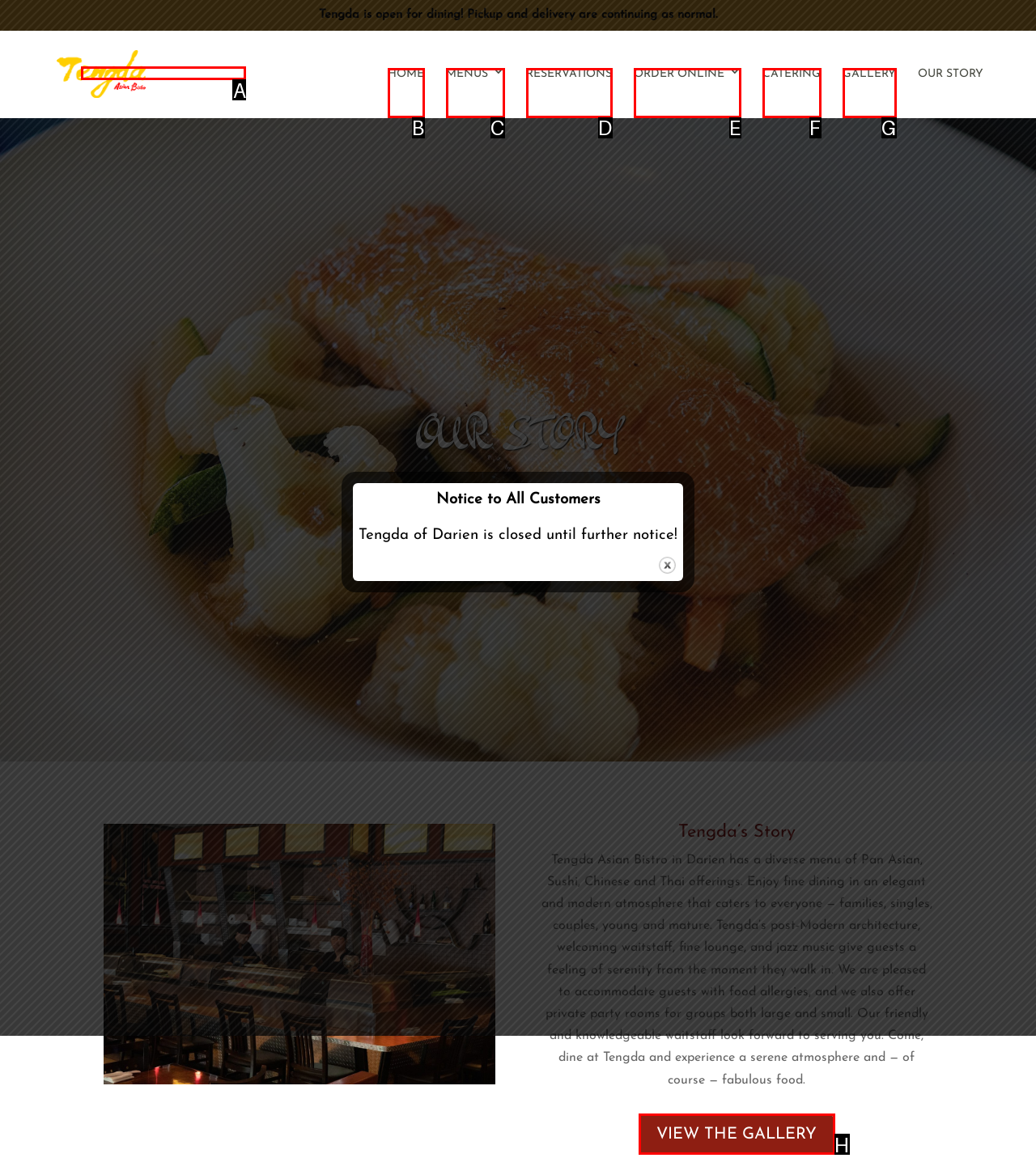Look at the description: VIEW THE GALLERY
Determine the letter of the matching UI element from the given choices.

H